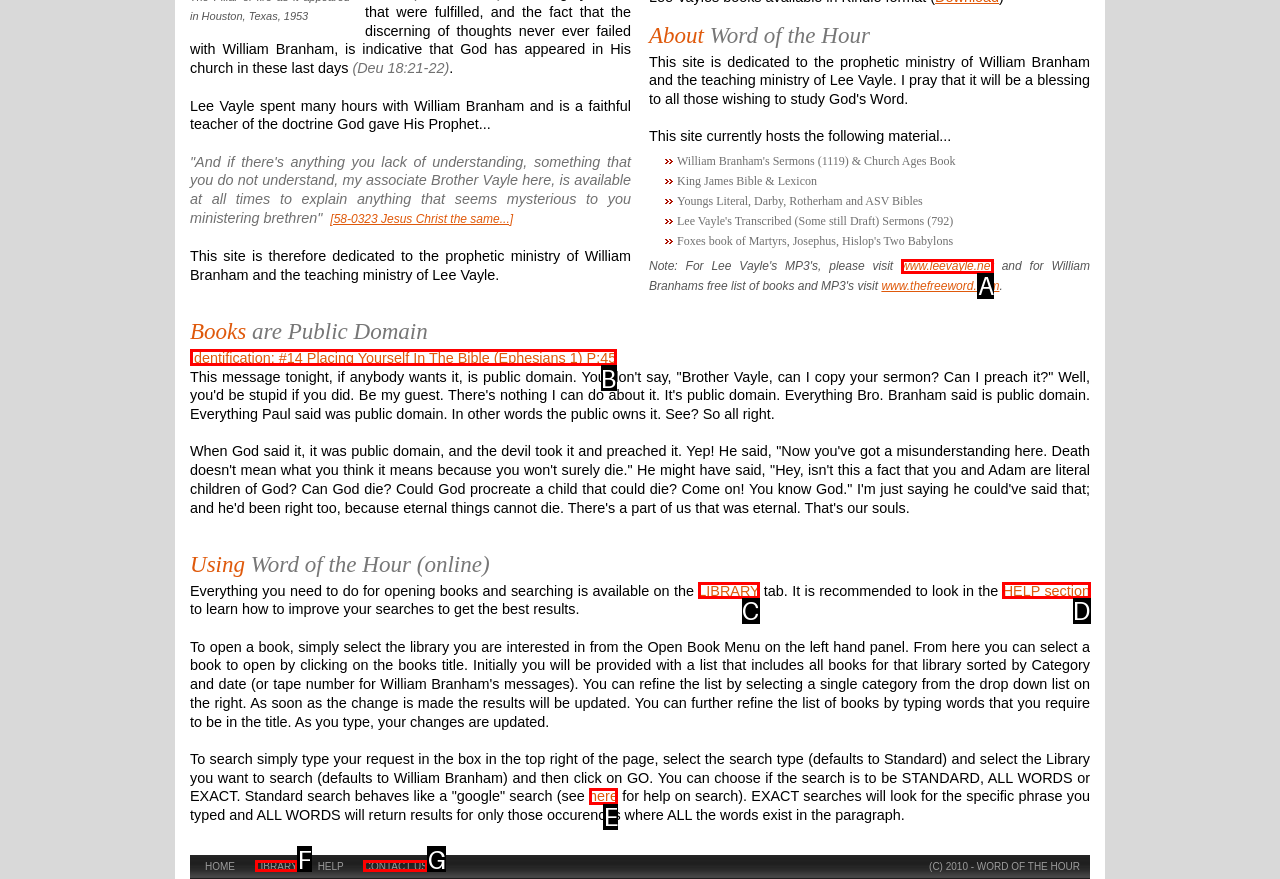Find the HTML element that matches the description provided: Contact Us
Answer using the corresponding option letter.

G